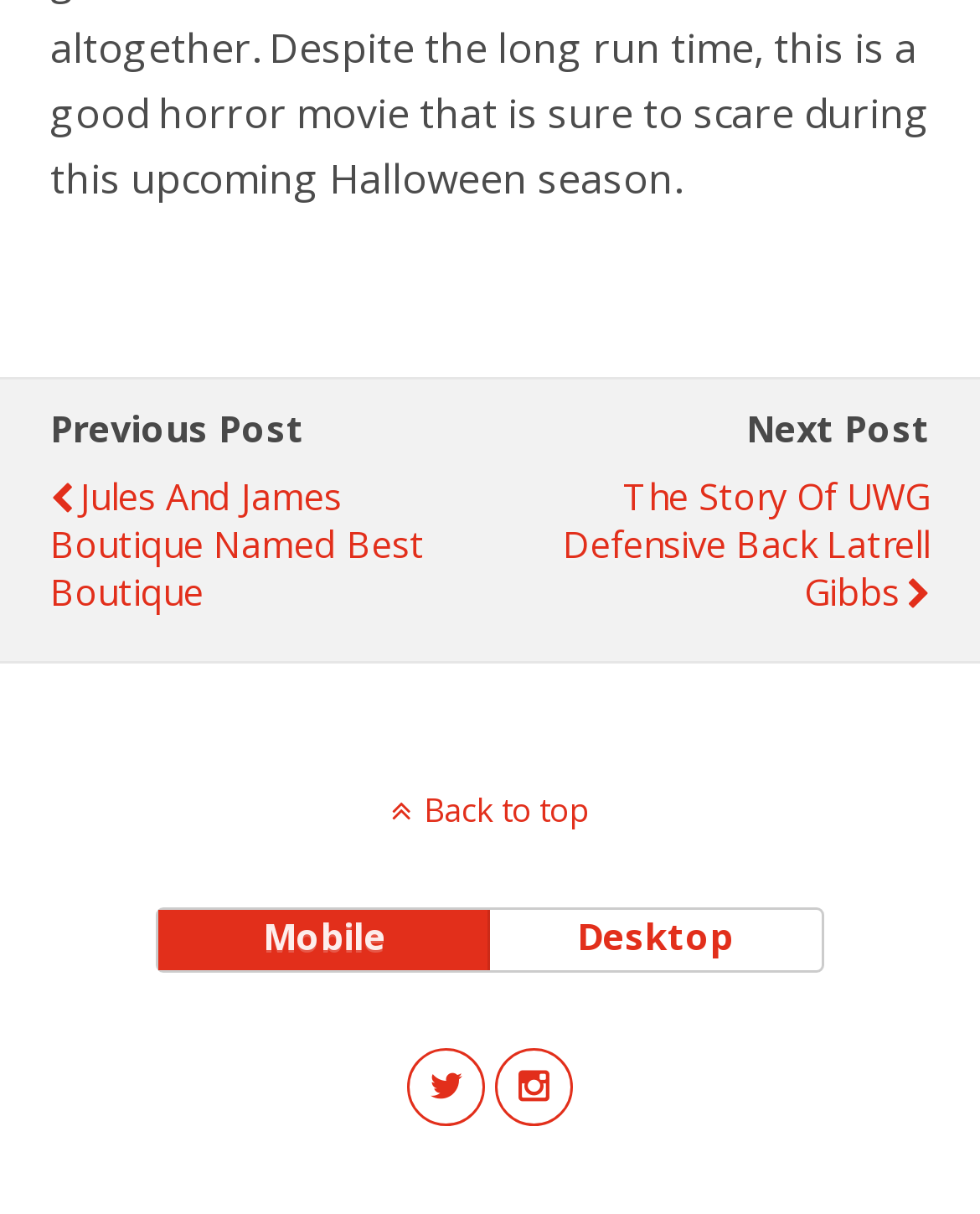Can you find the bounding box coordinates for the element that needs to be clicked to execute this instruction: "View previous post"? The coordinates should be given as four float numbers between 0 and 1, i.e., [left, top, right, bottom].

[0.051, 0.333, 0.31, 0.372]